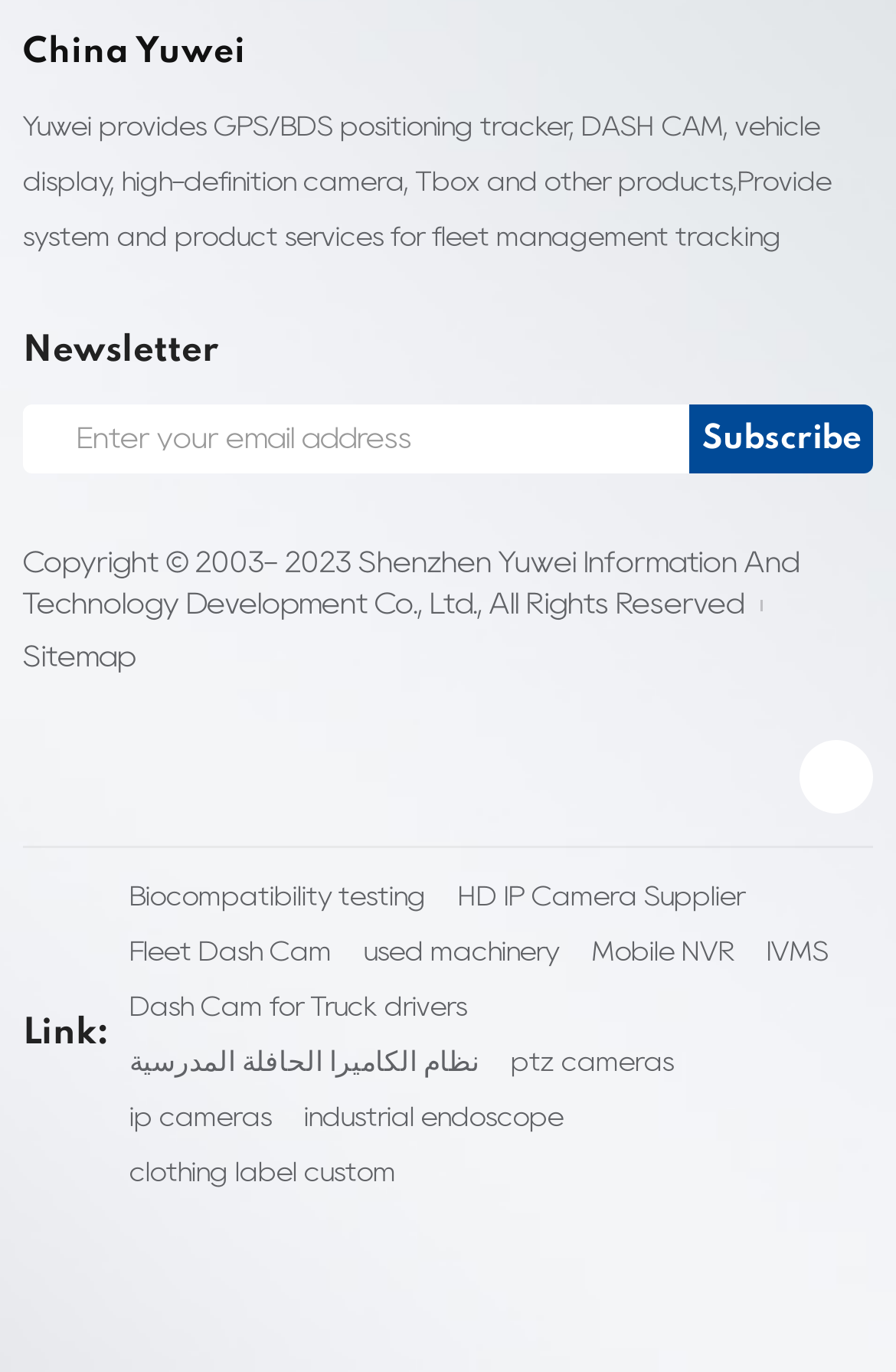Please pinpoint the bounding box coordinates for the region I should click to adhere to this instruction: "Enter your email address".

[0.086, 0.294, 0.769, 0.345]